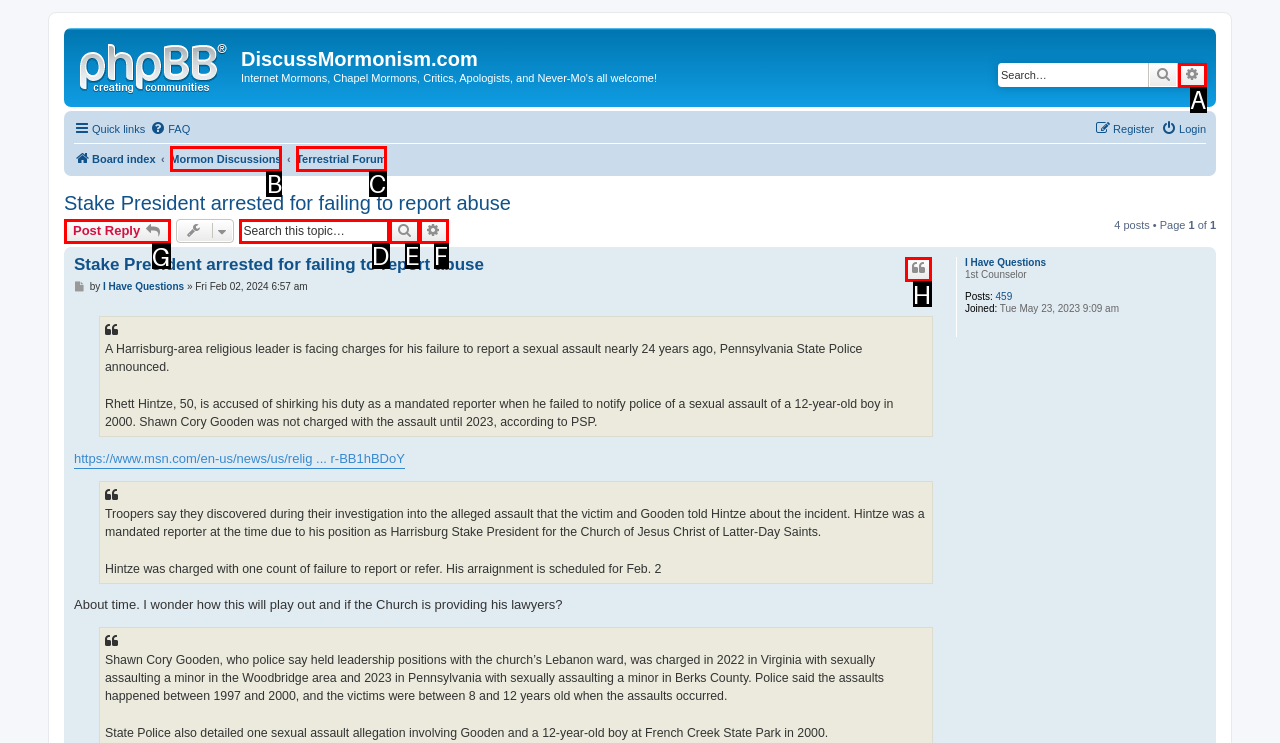Choose the correct UI element to click for this task: Post a reply Answer using the letter from the given choices.

G